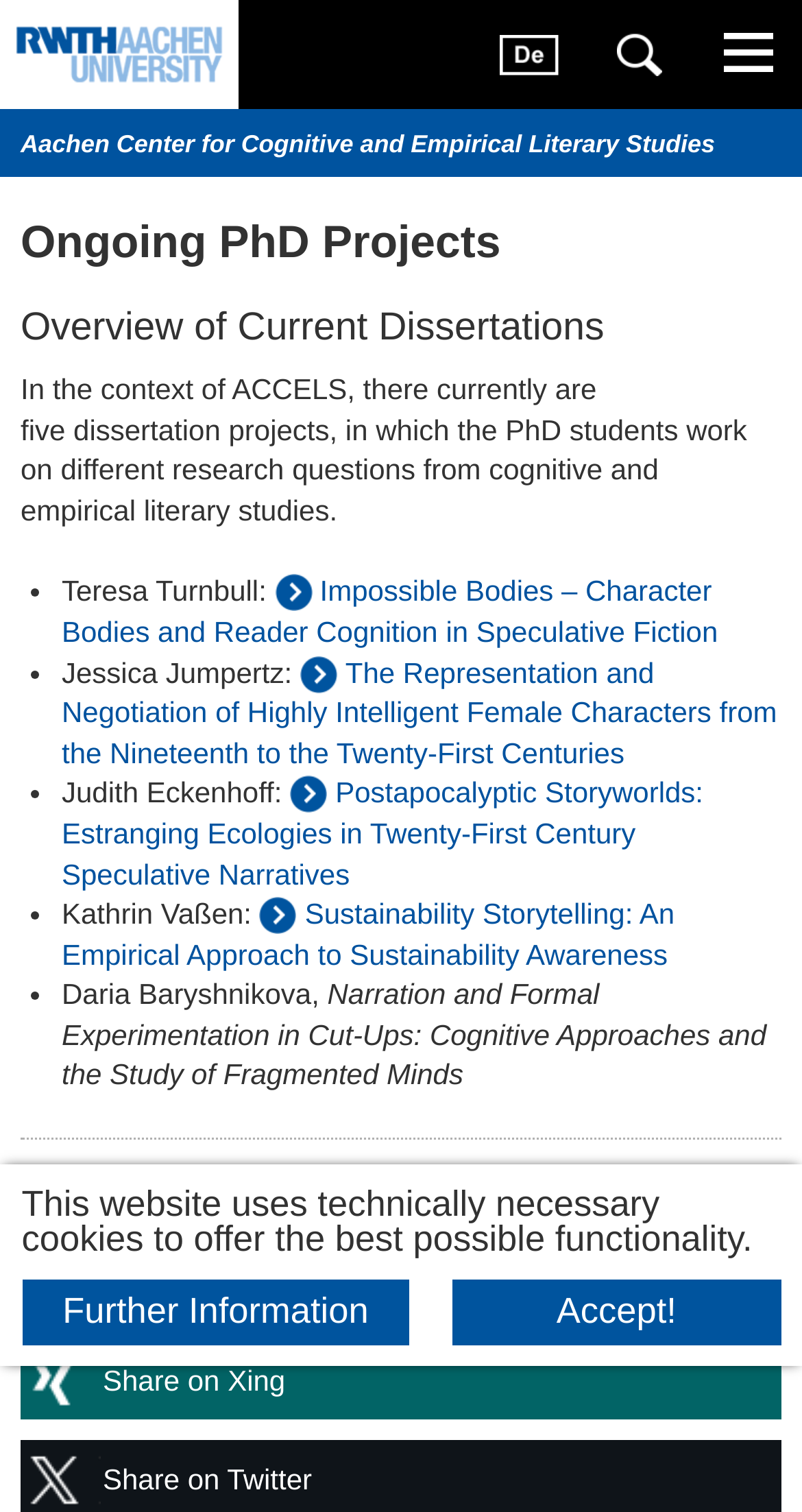Identify and provide the main heading of the webpage.

Ongoing PhD Projects